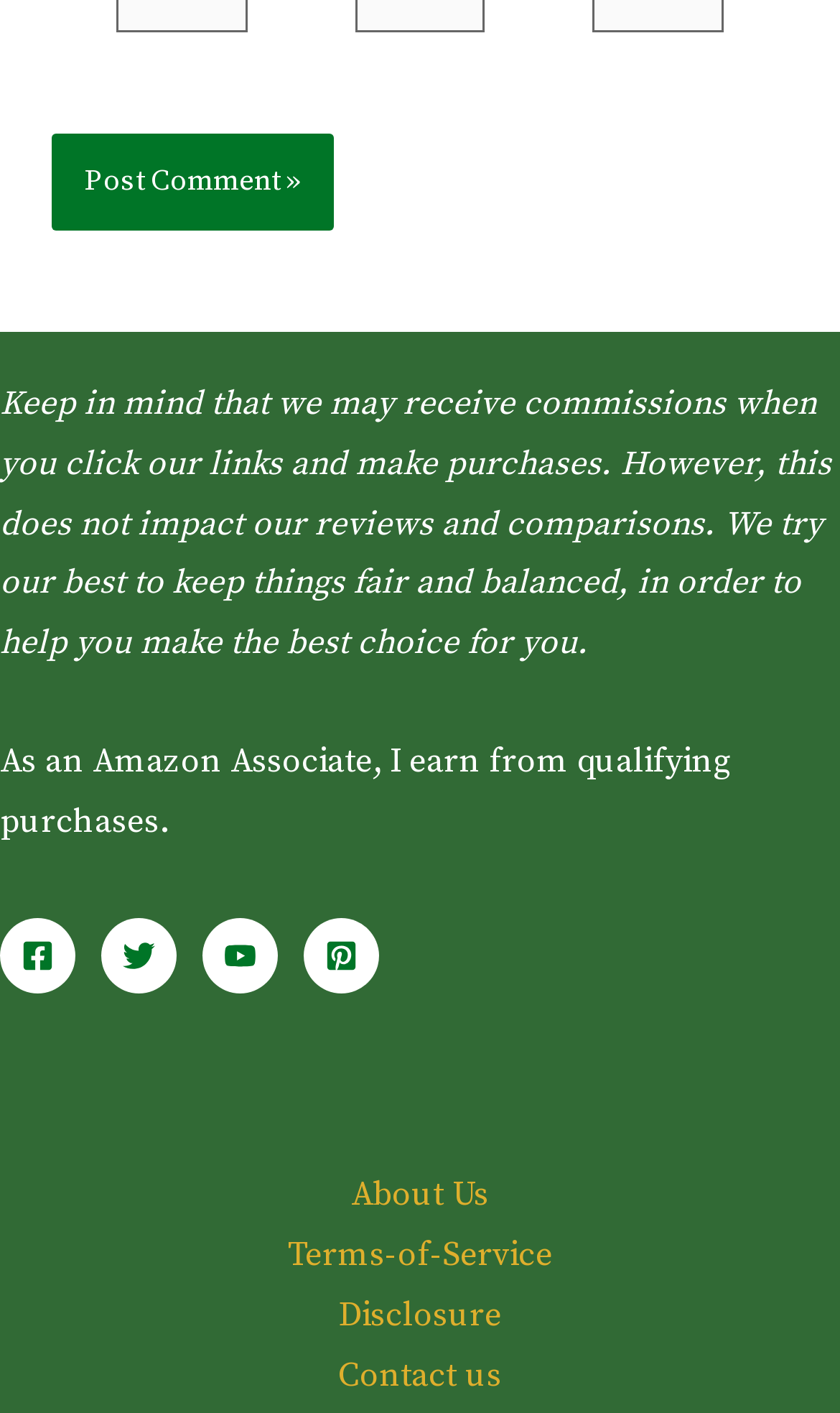How many links are there in the footer?
Use the image to answer the question with a single word or phrase.

4